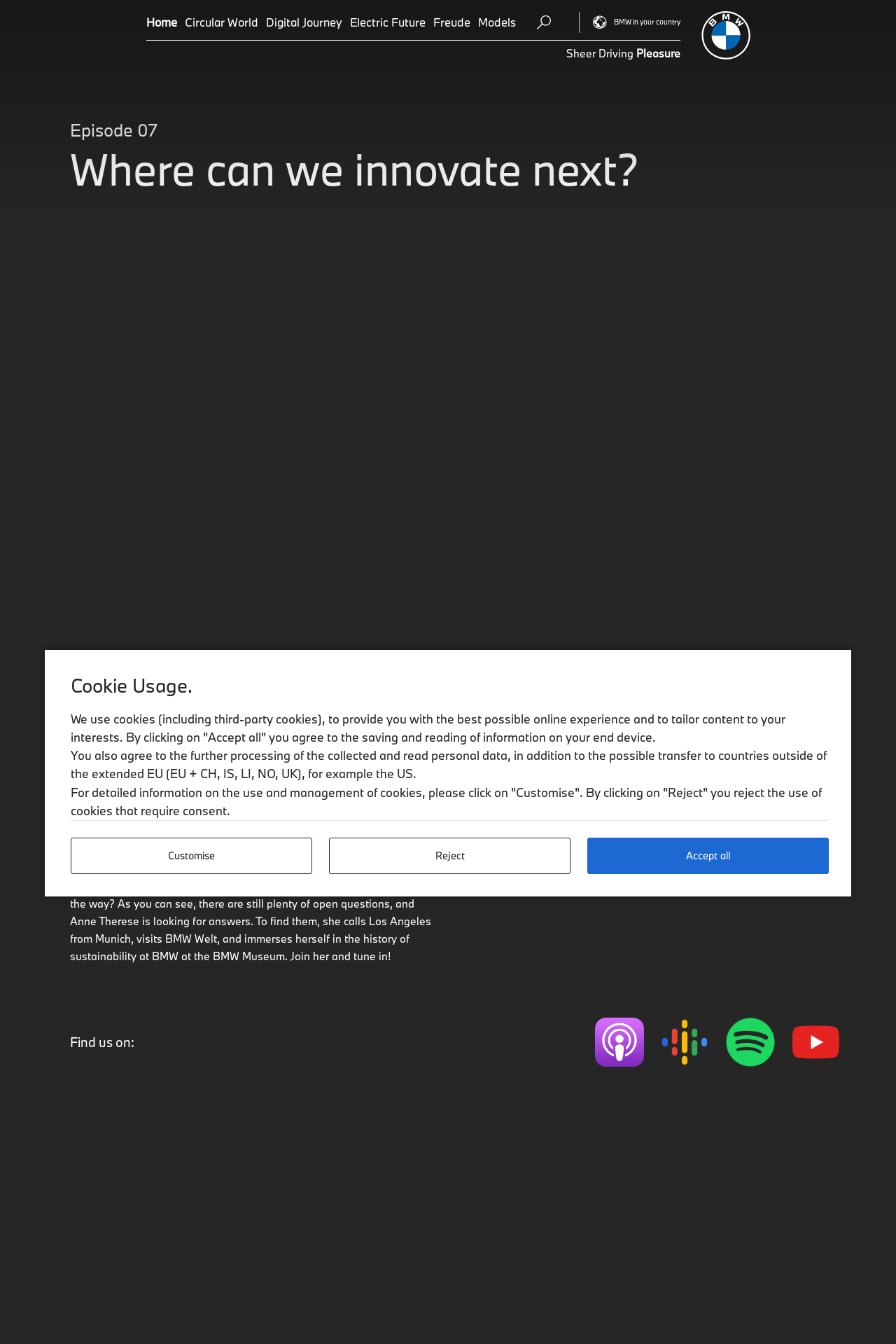Please identify the bounding box coordinates of the clickable region that I should interact with to perform the following instruction: "Watch the video". The coordinates should be expressed as four float numbers between 0 and 1, i.e., [left, top, right, bottom].

[0.023, 0.152, 0.977, 0.51]